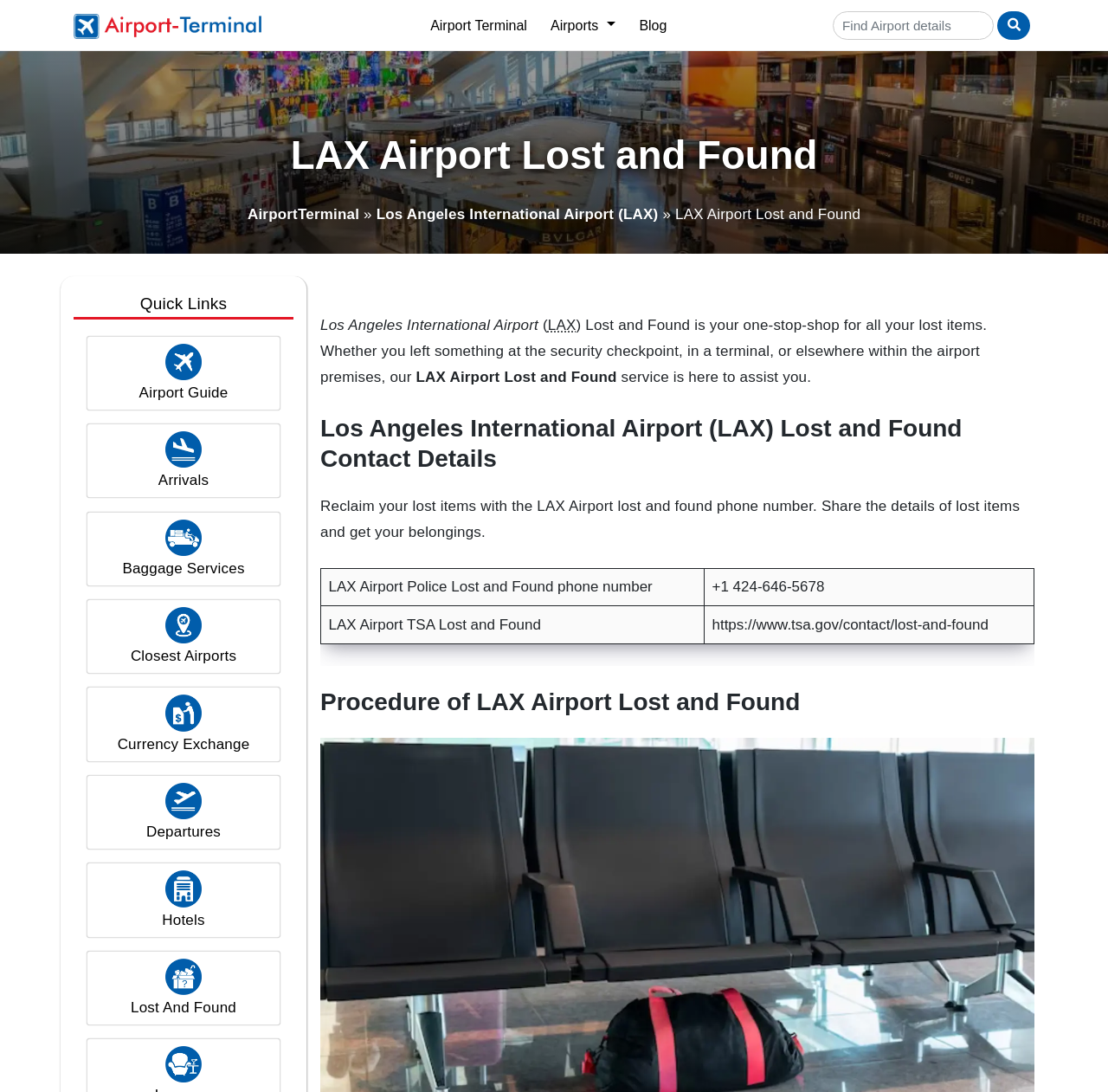Please determine the bounding box coordinates of the element's region to click in order to carry out the following instruction: "Search for something". The coordinates should be four float numbers between 0 and 1, i.e., [left, top, right, bottom].

[0.752, 0.004, 0.934, 0.037]